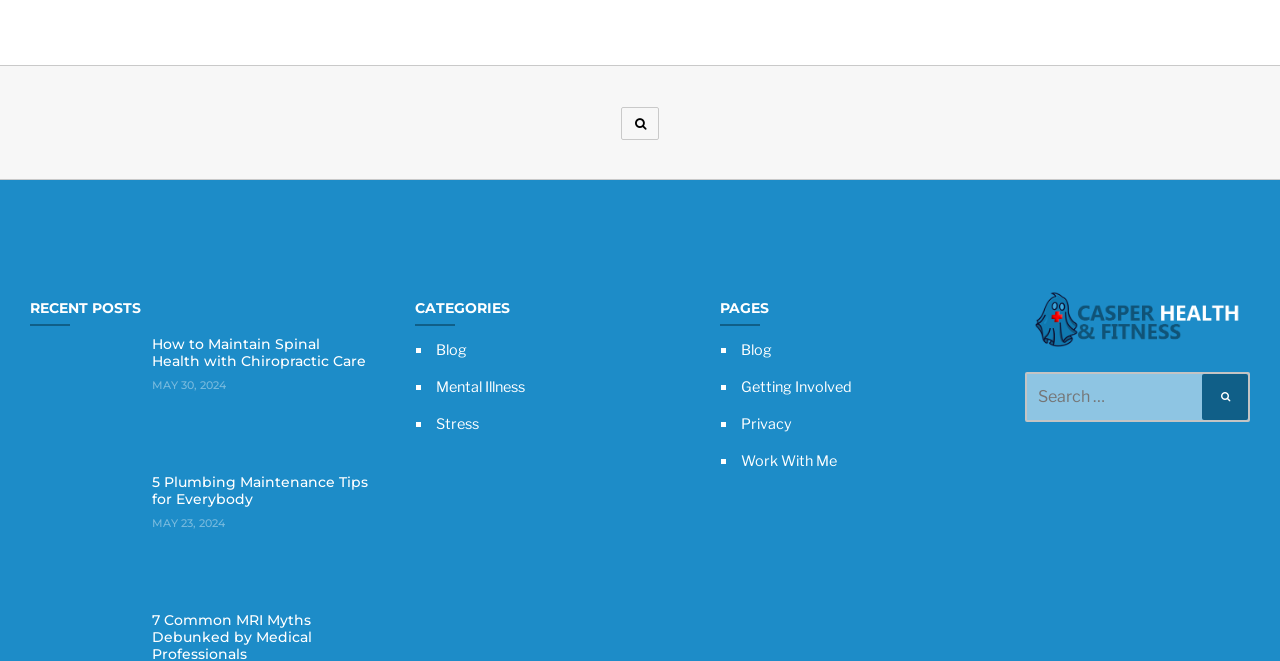What is the purpose of the search box?
From the image, provide a succinct answer in one word or a short phrase.

Search for content